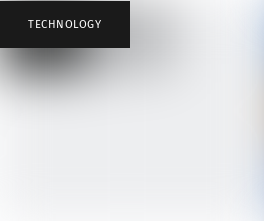What is the likely purpose of the image?
From the details in the image, provide a complete and detailed answer to the question.

The image is likely to serve as a header or thematic banner for content related to technological advancements, trends, or discussions, inviting viewers to explore the subject further, due to its minimalist design and emphasis on the word 'TECHNOLOGY'.